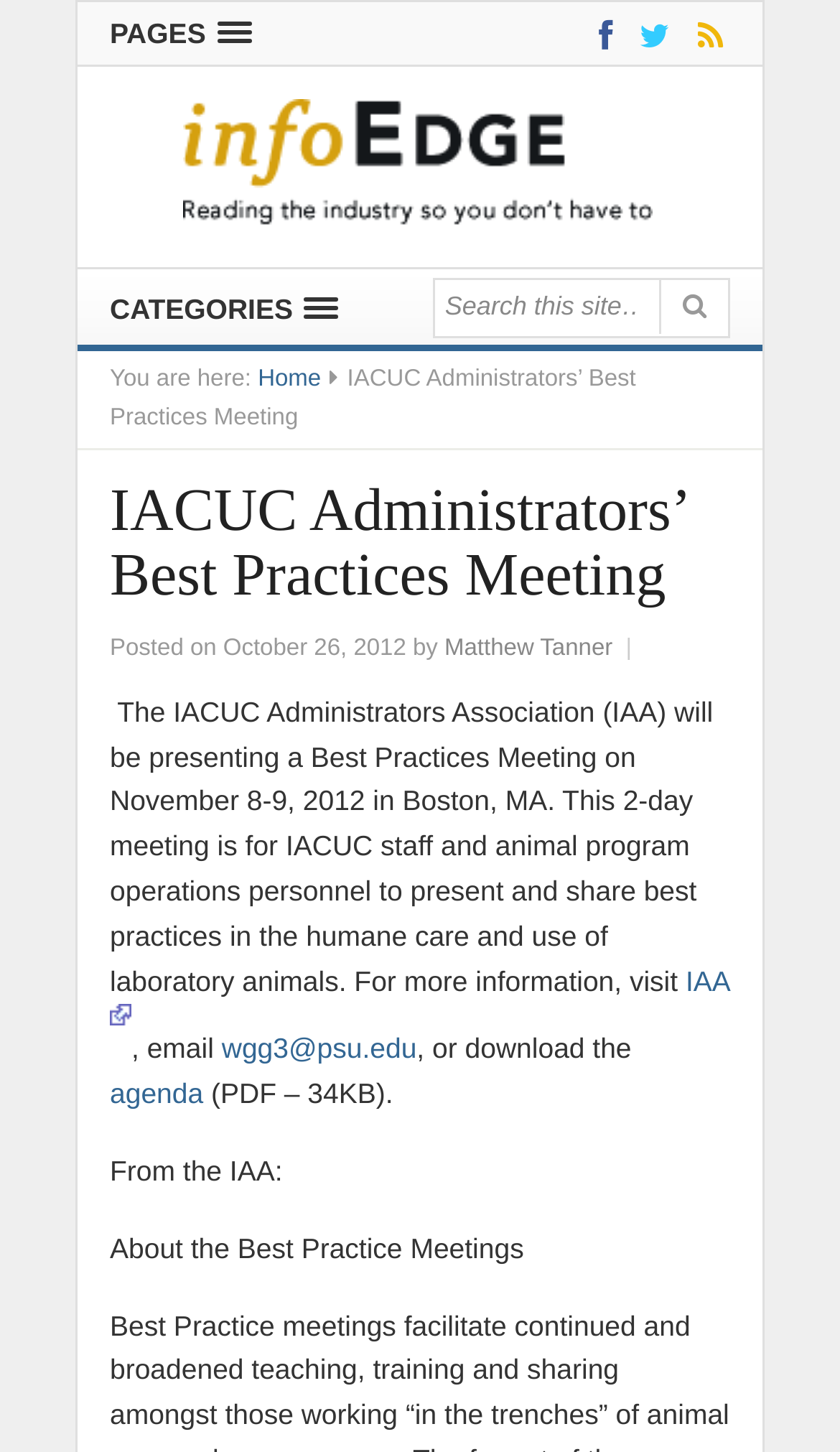What is the location of the meeting?
Provide a short answer using one word or a brief phrase based on the image.

Boston, MA